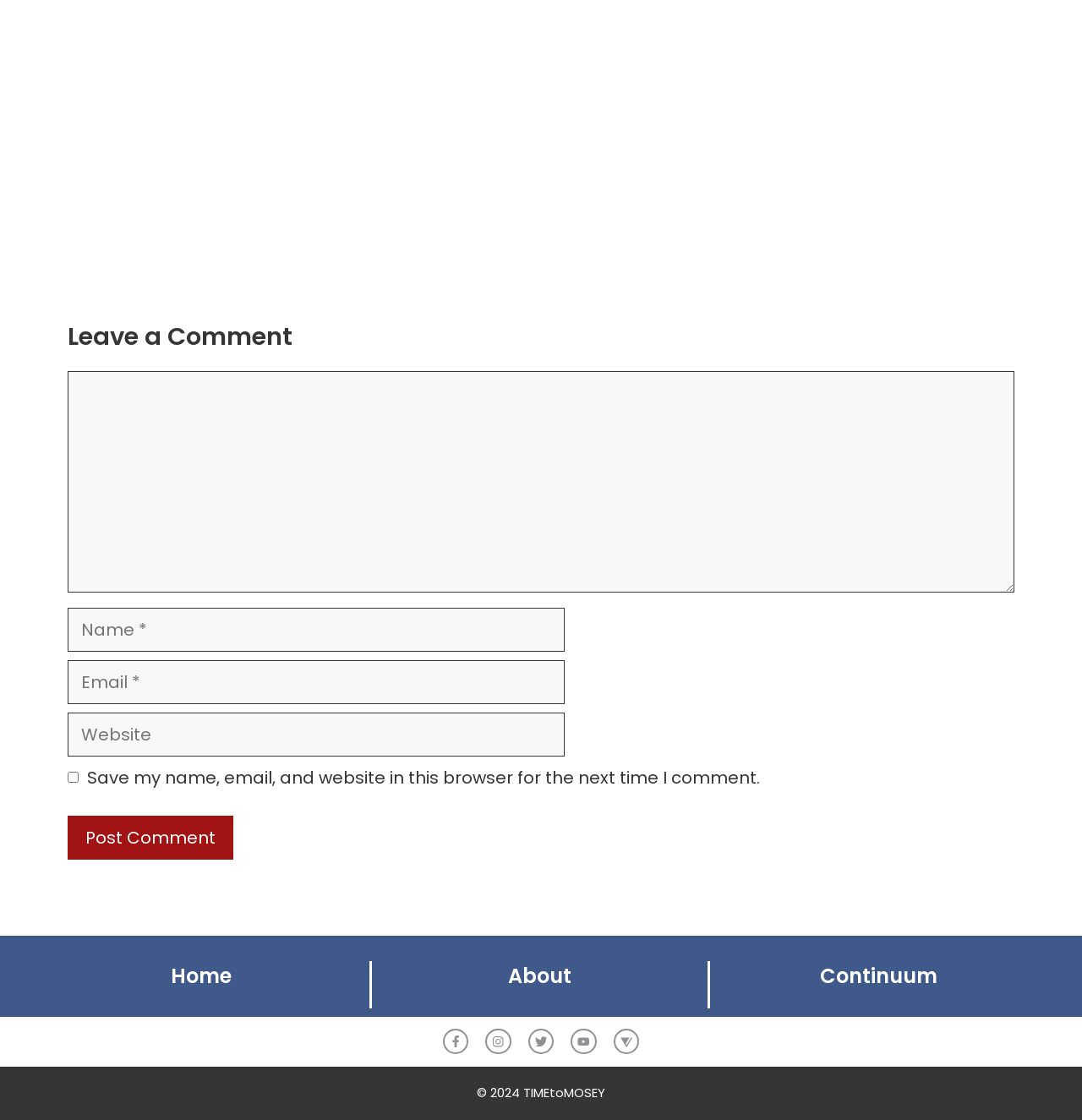Answer in one word or a short phrase: 
What is the purpose of the button?

Post Comment